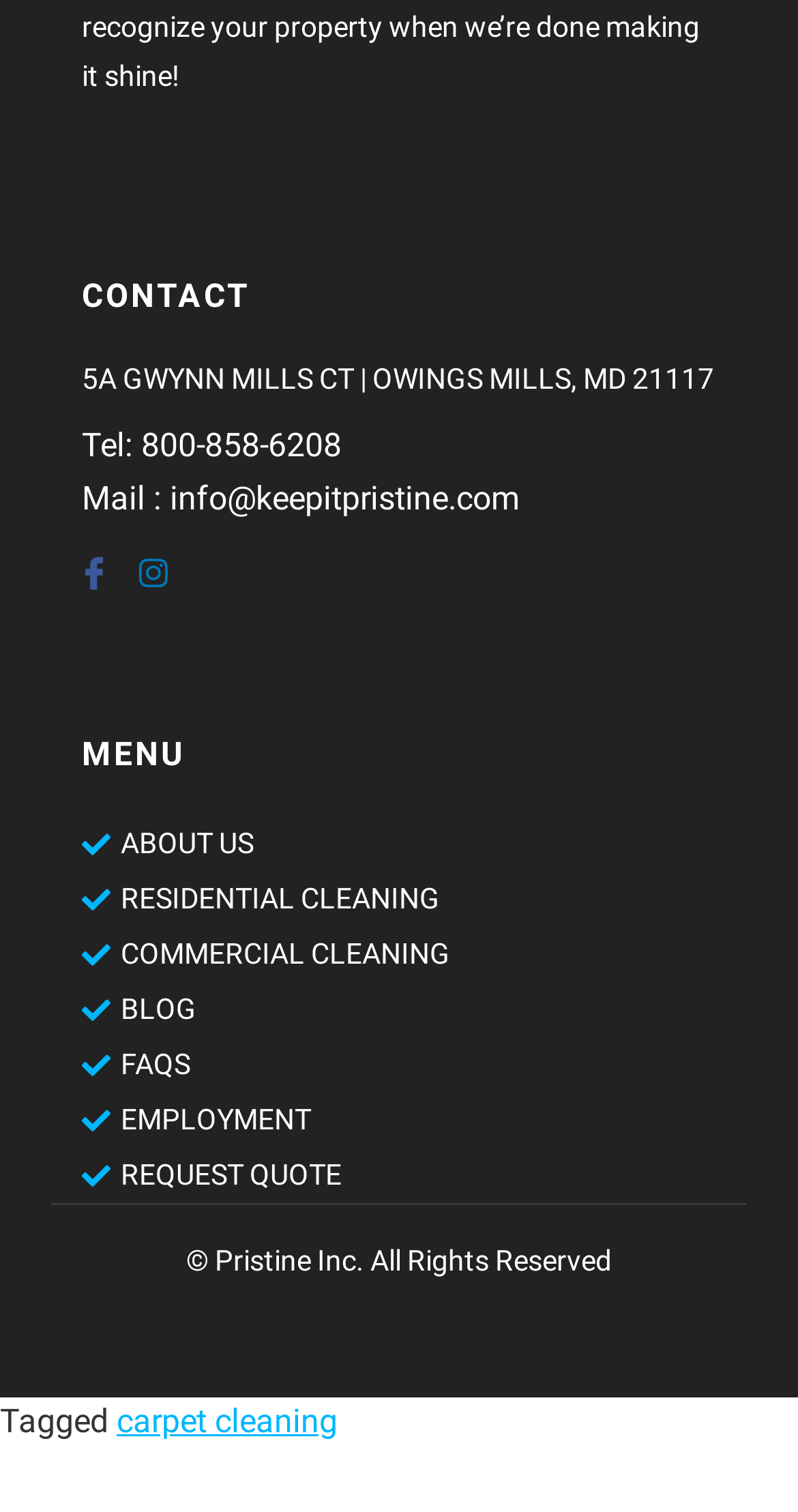Could you determine the bounding box coordinates of the clickable element to complete the instruction: "Visit the 'ABOUT US' page"? Provide the coordinates as four float numbers between 0 and 1, i.e., [left, top, right, bottom].

[0.103, 0.54, 0.318, 0.577]